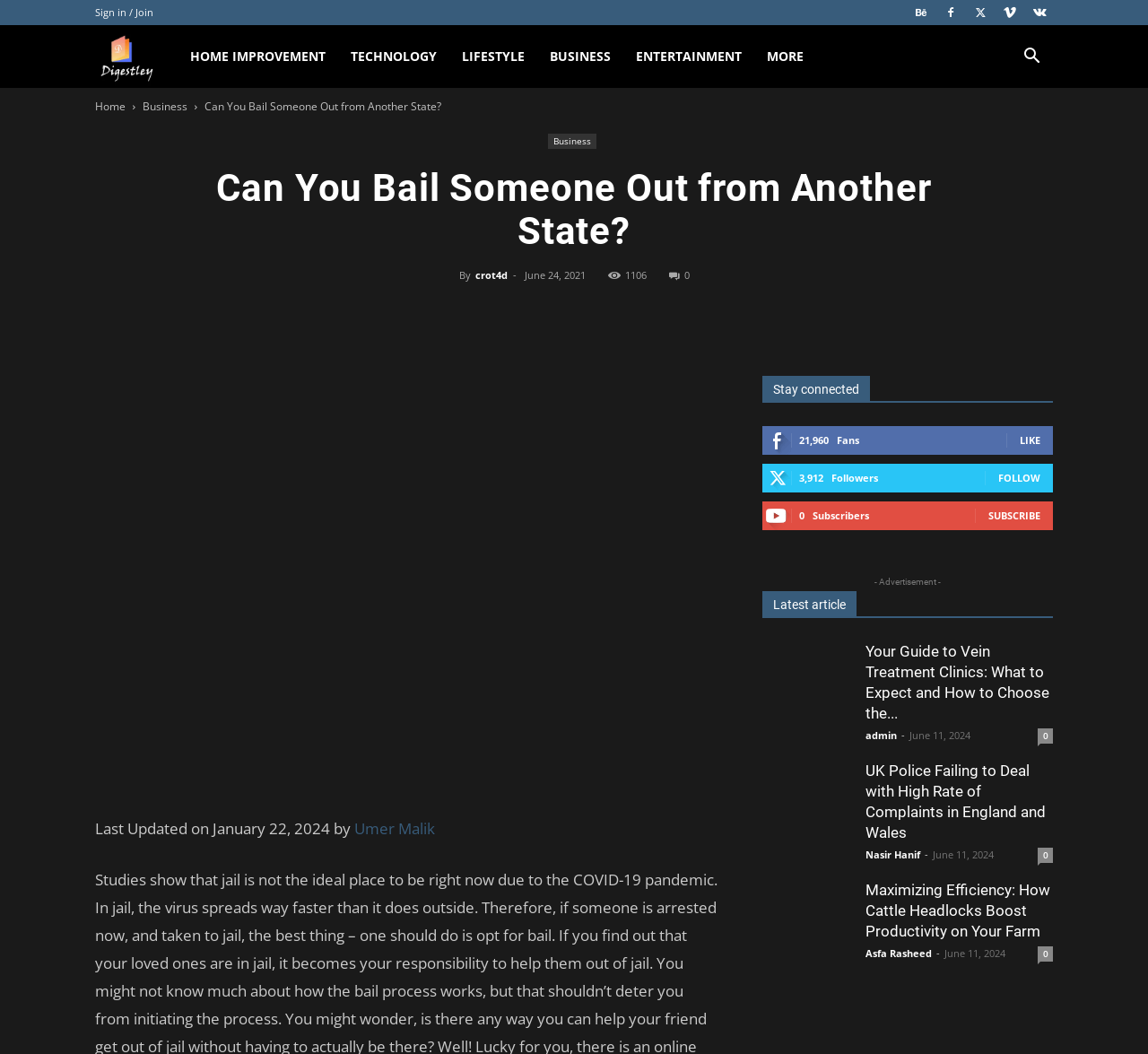Who is the author of the article?
Please analyze the image and answer the question with as much detail as possible.

I found the author's name by looking at the text 'By crot4d' which is located below the title of the article.